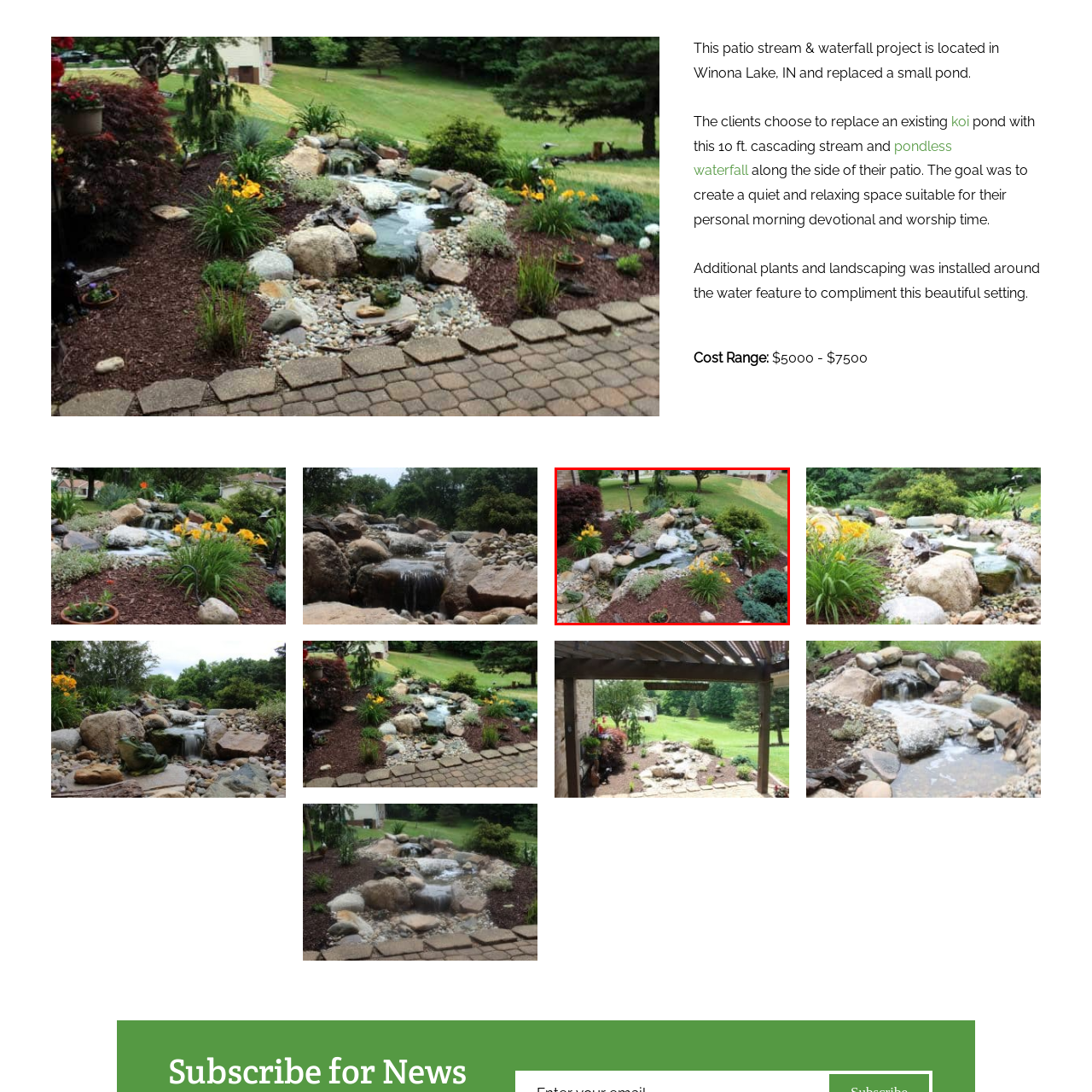How tall is the waterfall?
Review the image area surrounded by the red bounding box and give a detailed answer to the question.

The caption explicitly states that the waterfall cascades down 10 feet, providing a clear measurement of its height.